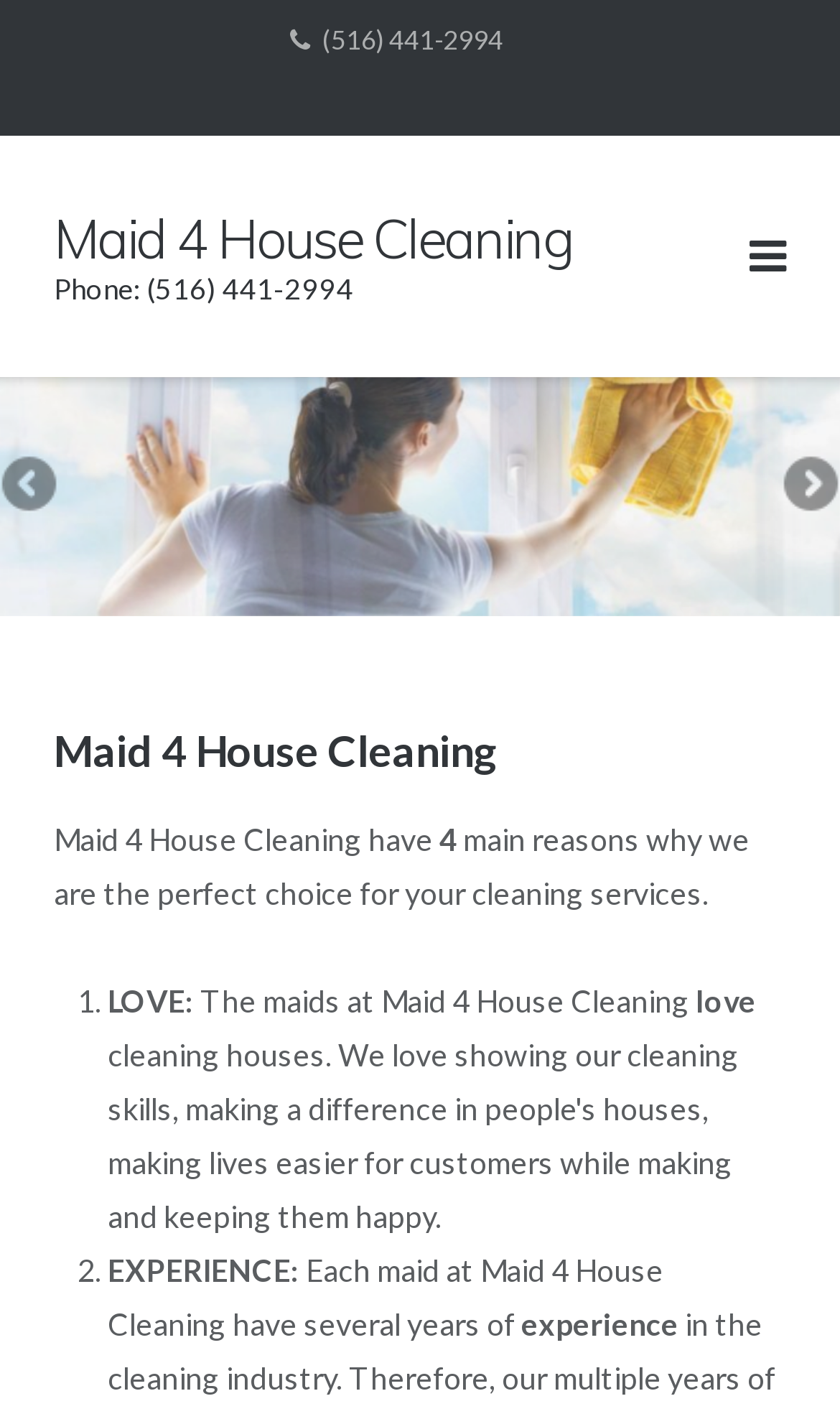What is the phone number of Maid 4 House Cleaning?
Refer to the screenshot and respond with a concise word or phrase.

(516) 441-2994